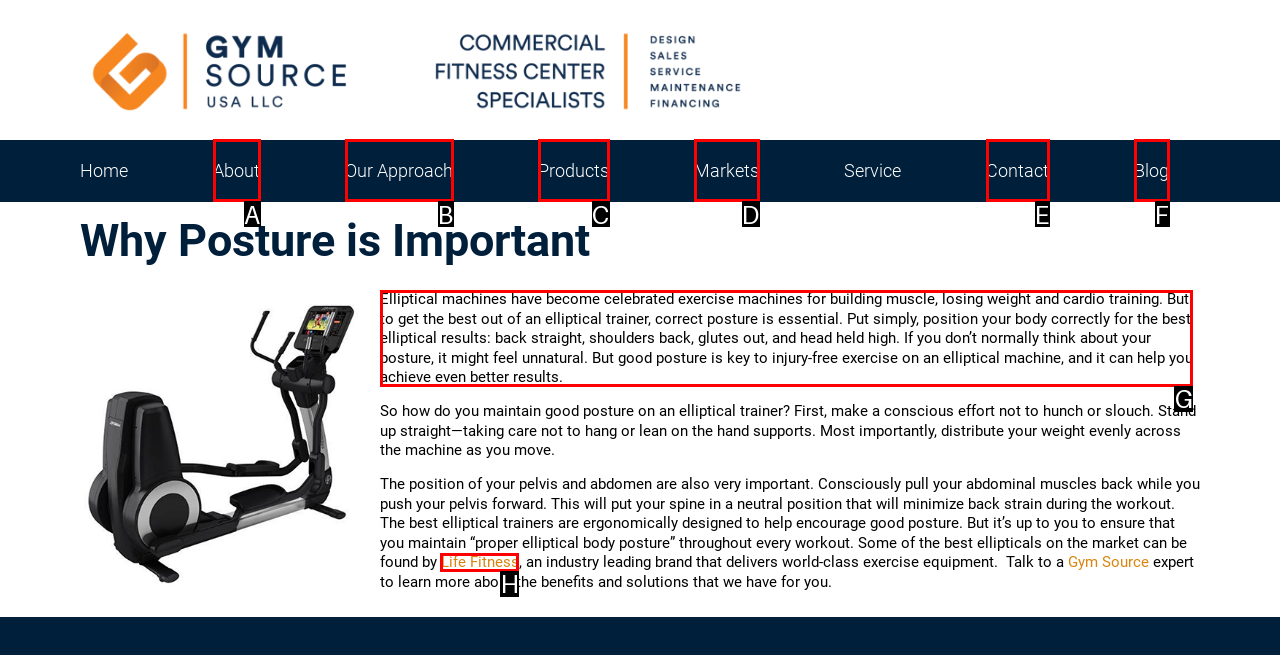Determine the HTML element to be clicked to complete the task: Read about the importance of posture. Answer by giving the letter of the selected option.

G